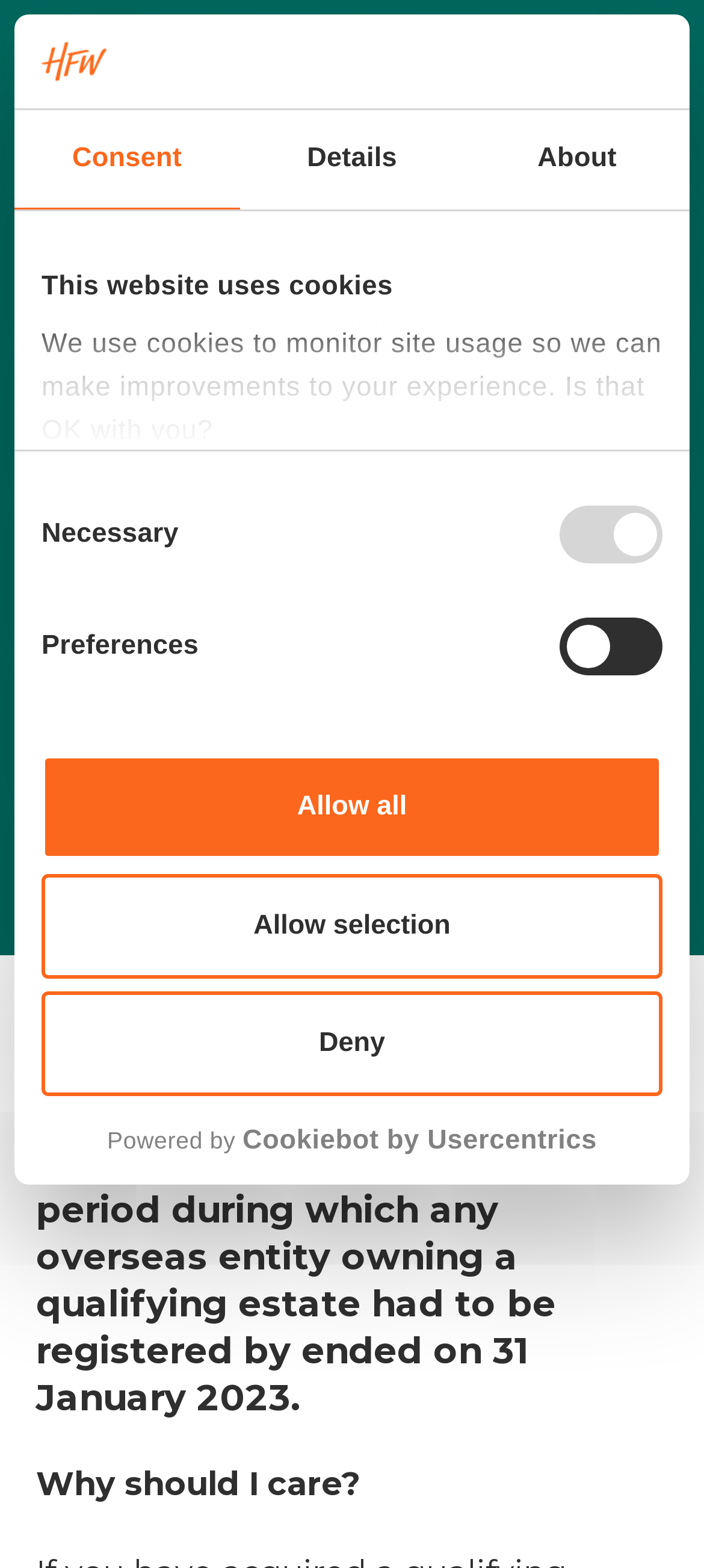Based on the image, please elaborate on the answer to the following question:
What is the Register of Overseas Entities?

The Register of Overseas Entities is mentioned in the webpage as 'The Register of Overseas Entities (ROE) has been up and running for just over a year from 1 August 2022.' This indicates that ROE is an entity that has been operational for over a year.